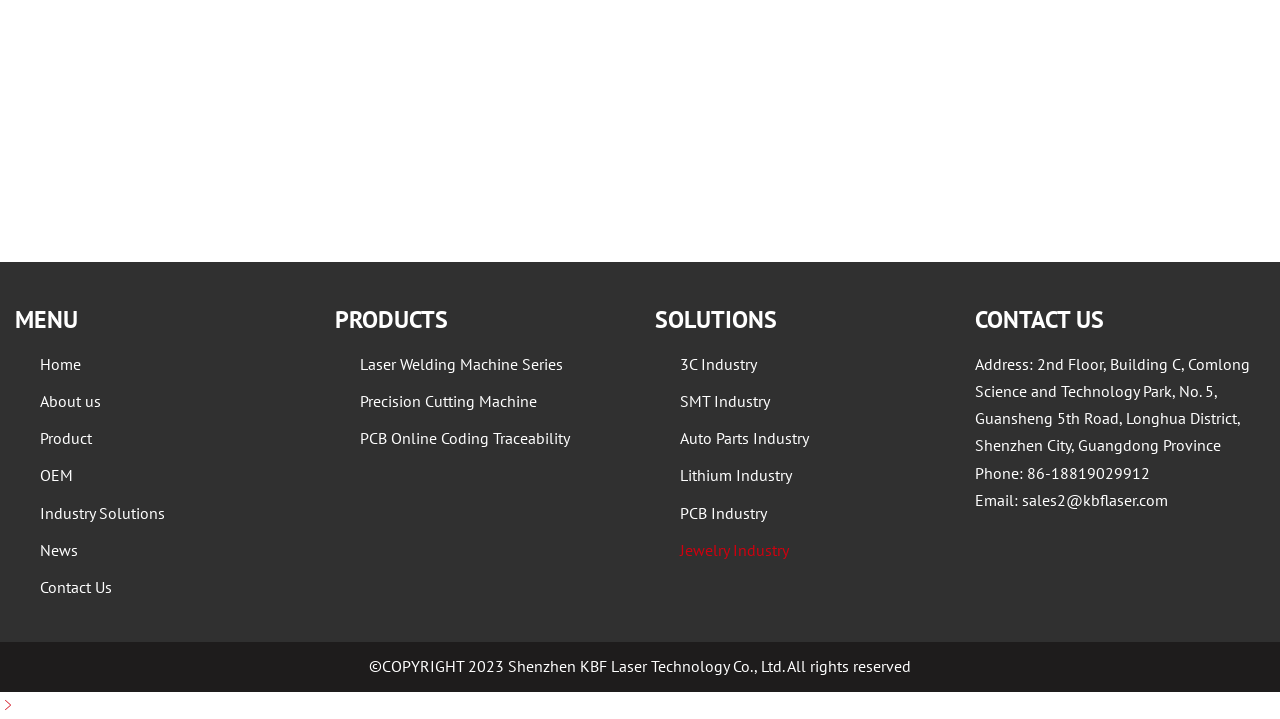Can you identify the bounding box coordinates of the clickable region needed to carry out this instruction: 'watch the video'? The coordinates should be four float numbers within the range of 0 to 1, stated as [left, top, right, bottom].

None